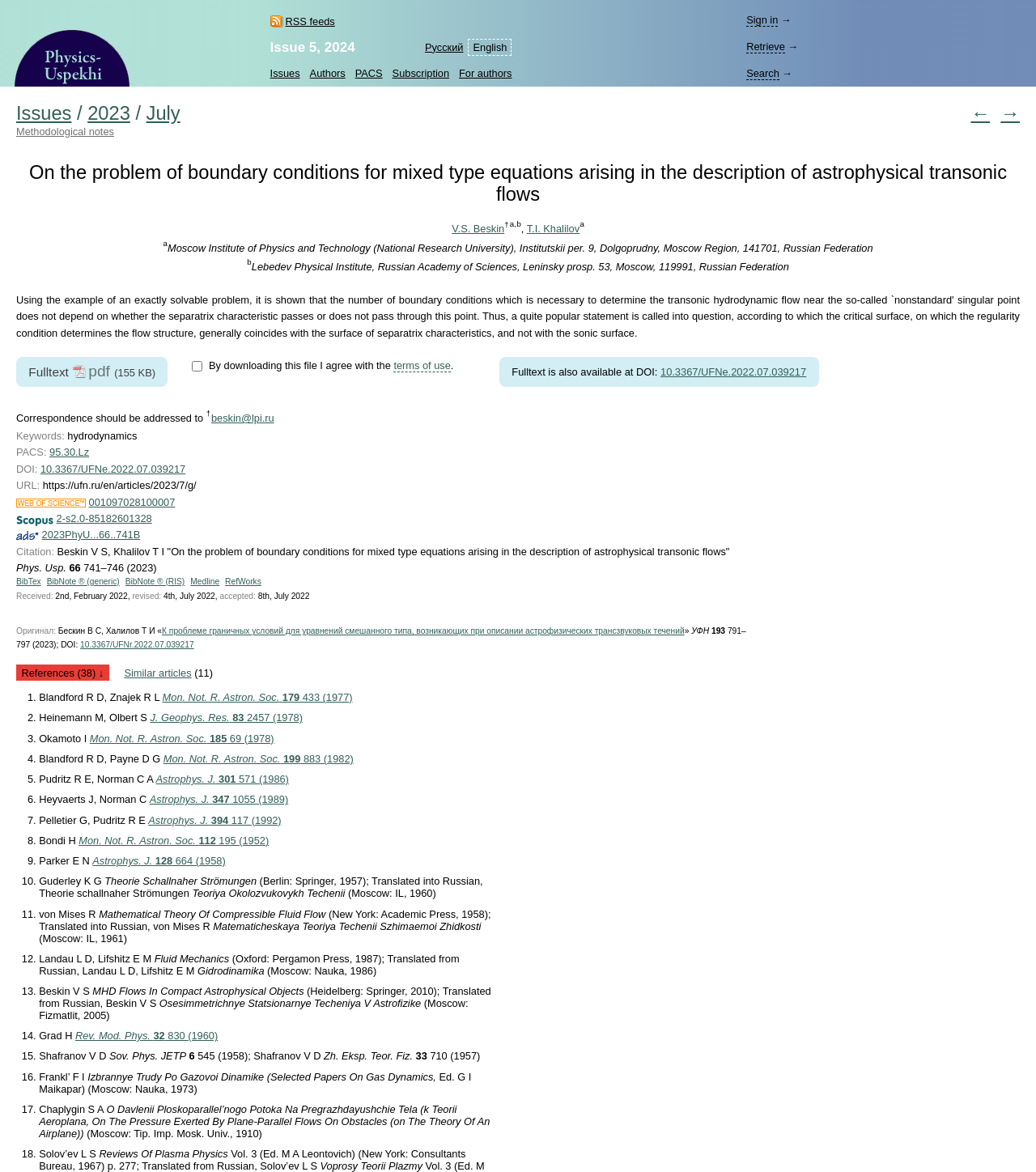What is the name of the institute mentioned on the webpage?
Could you answer the question in a detailed manner, providing as much information as possible?

I found this information by looking at the affiliations of the authors mentioned on the webpage. One of the authors is affiliated with the 'Moscow Institute of Physics and Technology (National Research University)', which is located in Dolgoprudny, Moscow Region, Russian Federation.